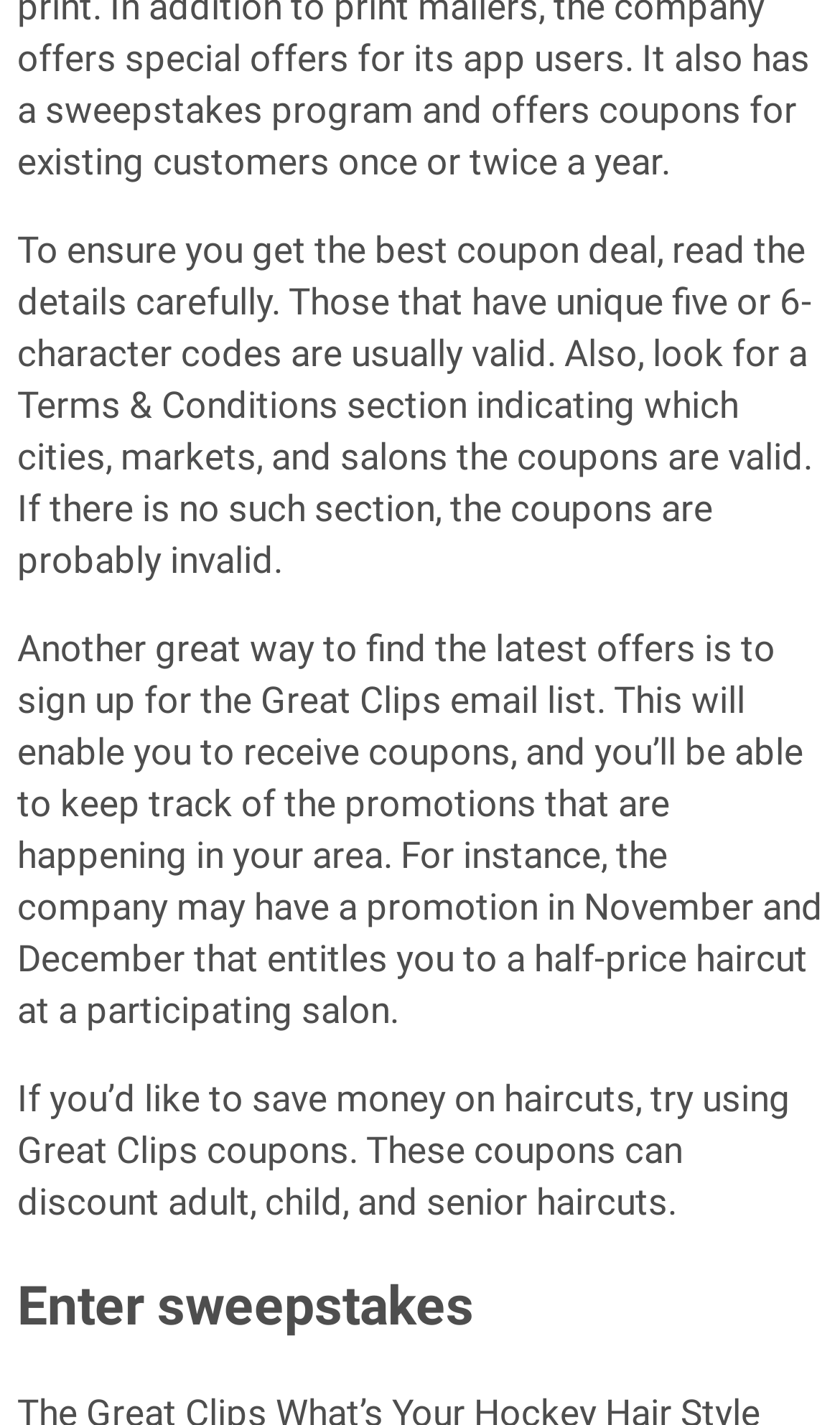Respond to the question below with a concise word or phrase:
What is the author's post count?

2897